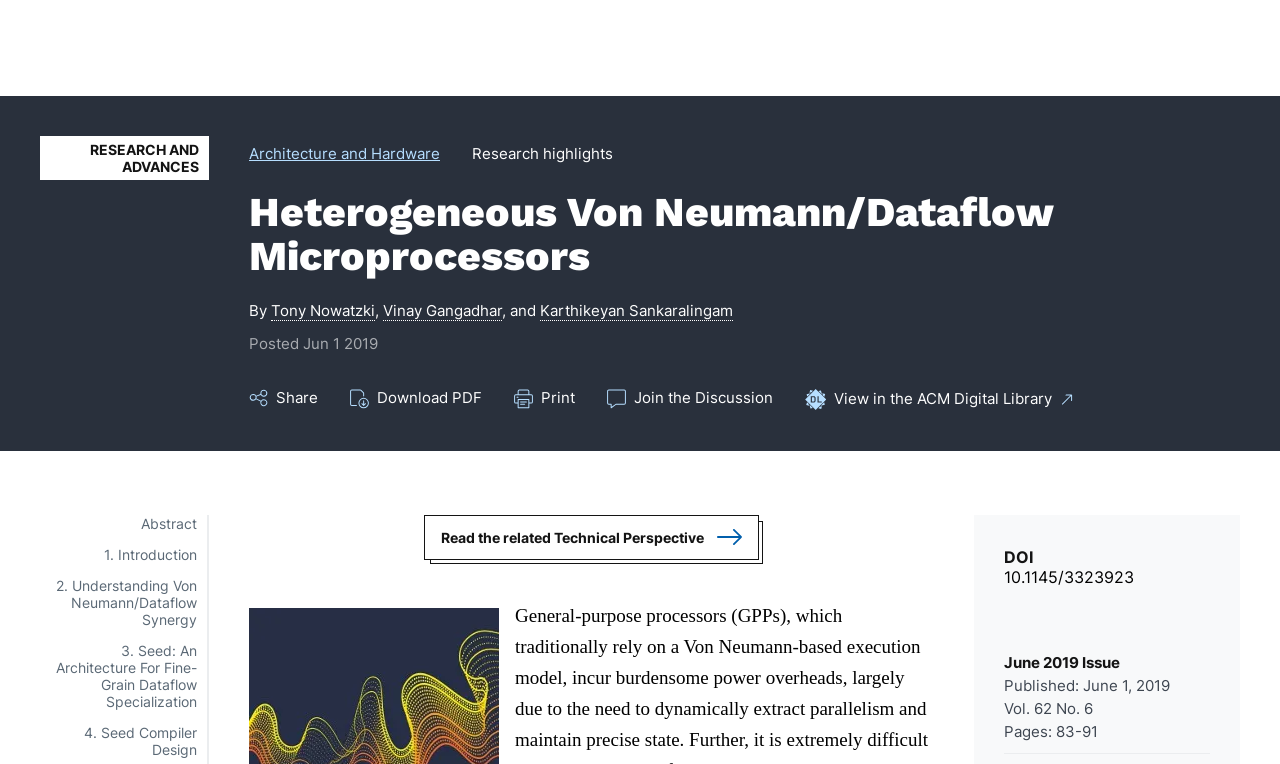Offer a comprehensive description of the webpage’s content and structure.

The webpage is about an article titled "Heterogeneous Von Neumann/Dataflow Microprocessors" from Communications of the ACM. At the top left, there is a main menu button accompanied by two small images. To the right of the main menu button, there are several links, including "Home", "Explore Topics", "Latest Issue", "Search", "Sign In", and "Join ACM". The "Join ACM" link is the widest and spans almost the entire width of the page.

Below the top navigation bar, there is a header section with several links and text elements. The header section is divided into two columns. On the left, there are links to "RESEARCH AND ADVANCES", "Architecture and Hardware", and other research topics. On the right, there is a heading with the article title, followed by the authors' names, a posting date, and several links to share, download, or print the article.

Below the header section, there are several links to different sections of the article, including the abstract, introduction, and various chapters. There is also a link to a related technical perspective. At the bottom of the page, there are several metadata elements, including a DOI, publication date, volume, and page numbers.

Throughout the page, there are several images, mostly small icons, and a few headings and static text elements. The layout is organized, with clear headings and concise text, making it easy to navigate and read.